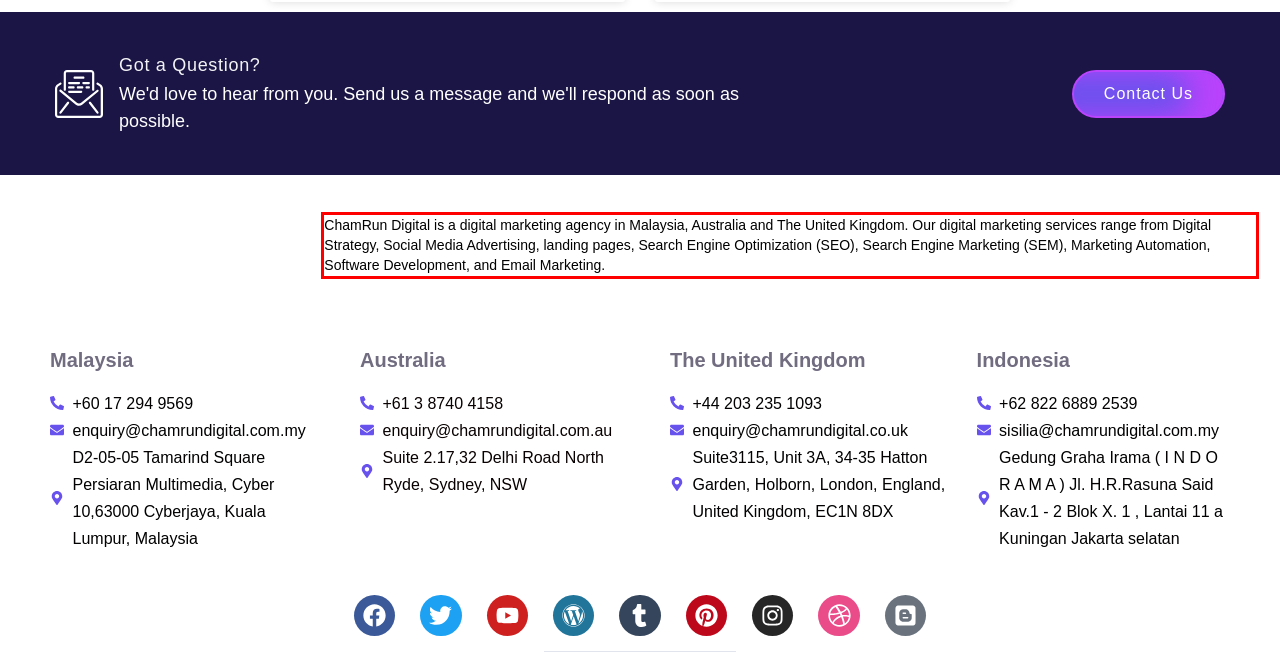Please examine the webpage screenshot and extract the text within the red bounding box using OCR.

ChamRun Digital is a digital marketing agency in Malaysia, Australia and The United Kingdom. Our digital marketing services range from Digital Strategy, Social Media Advertising, landing pages, Search Engine Optimization (SEO), Search Engine Marketing (SEM), Marketing Automation, Software Development, and Email Marketing.